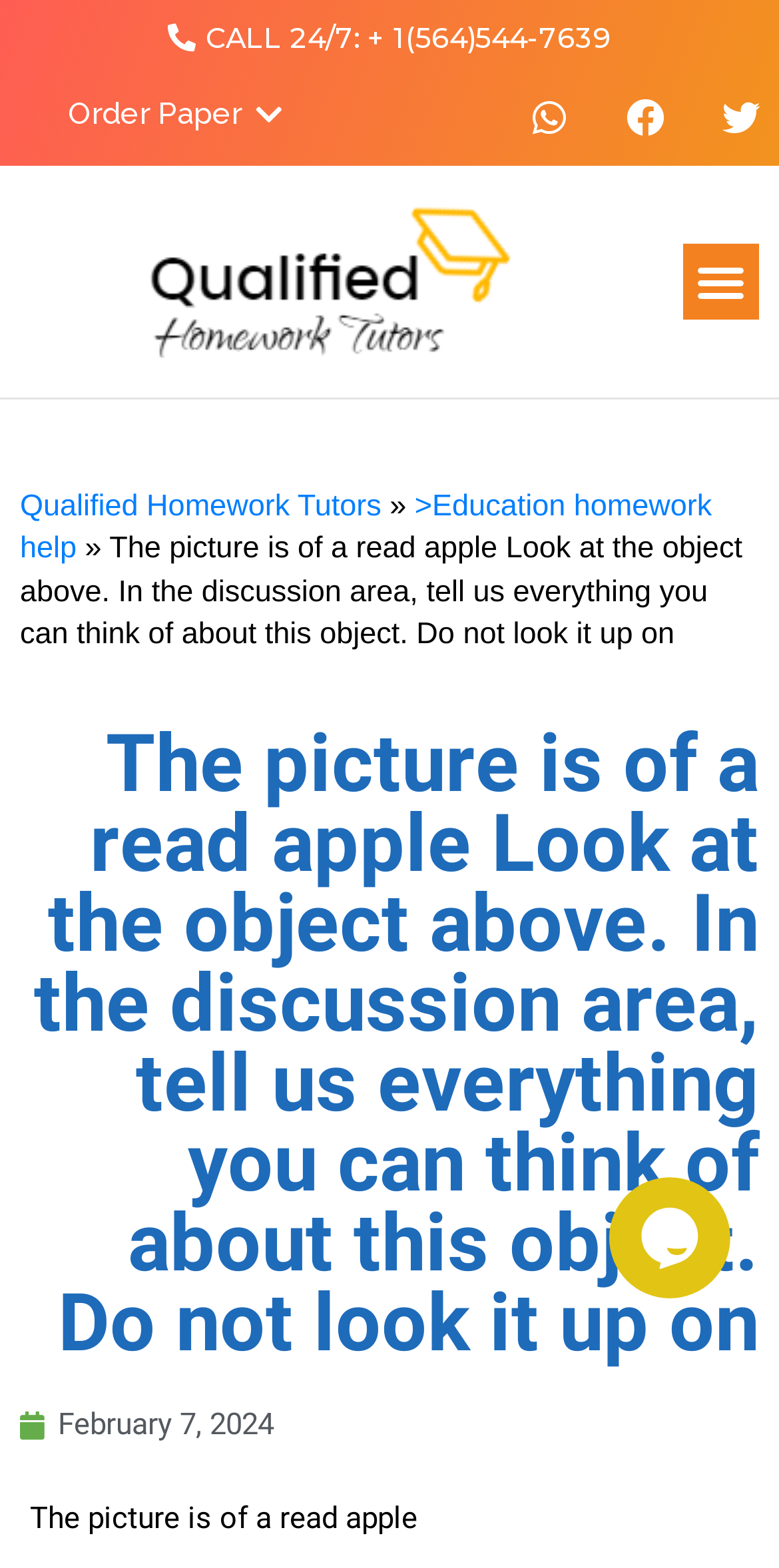Return the bounding box coordinates of the UI element that corresponds to this description: "Twitter". The coordinates must be given as four float numbers in the range of 0 and 1, [left, top, right, bottom].

[0.903, 0.05, 1.0, 0.098]